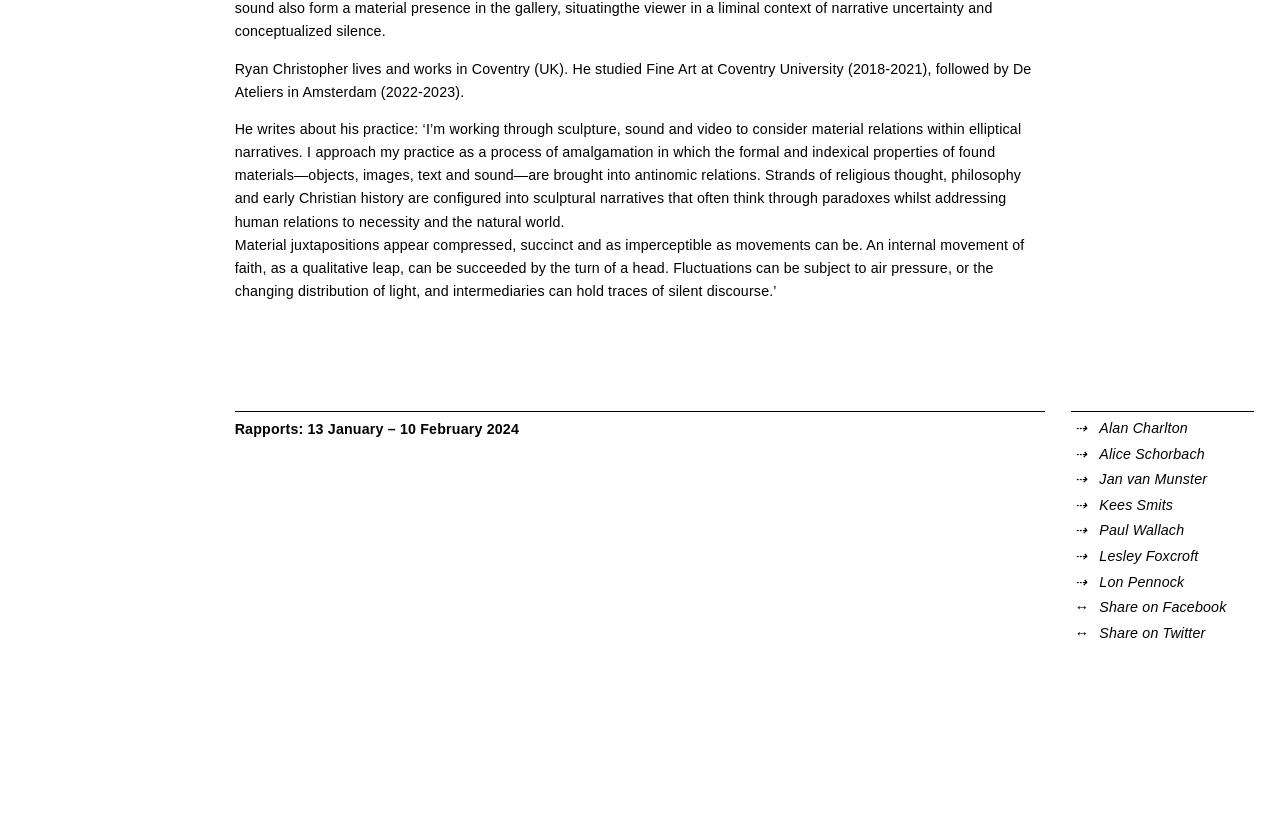Pinpoint the bounding box coordinates of the clickable area necessary to execute the following instruction: "Share on Facebook". The coordinates should be given as four float numbers between 0 and 1, namely [left, top, right, bottom].

[0.837, 0.723, 0.98, 0.754]